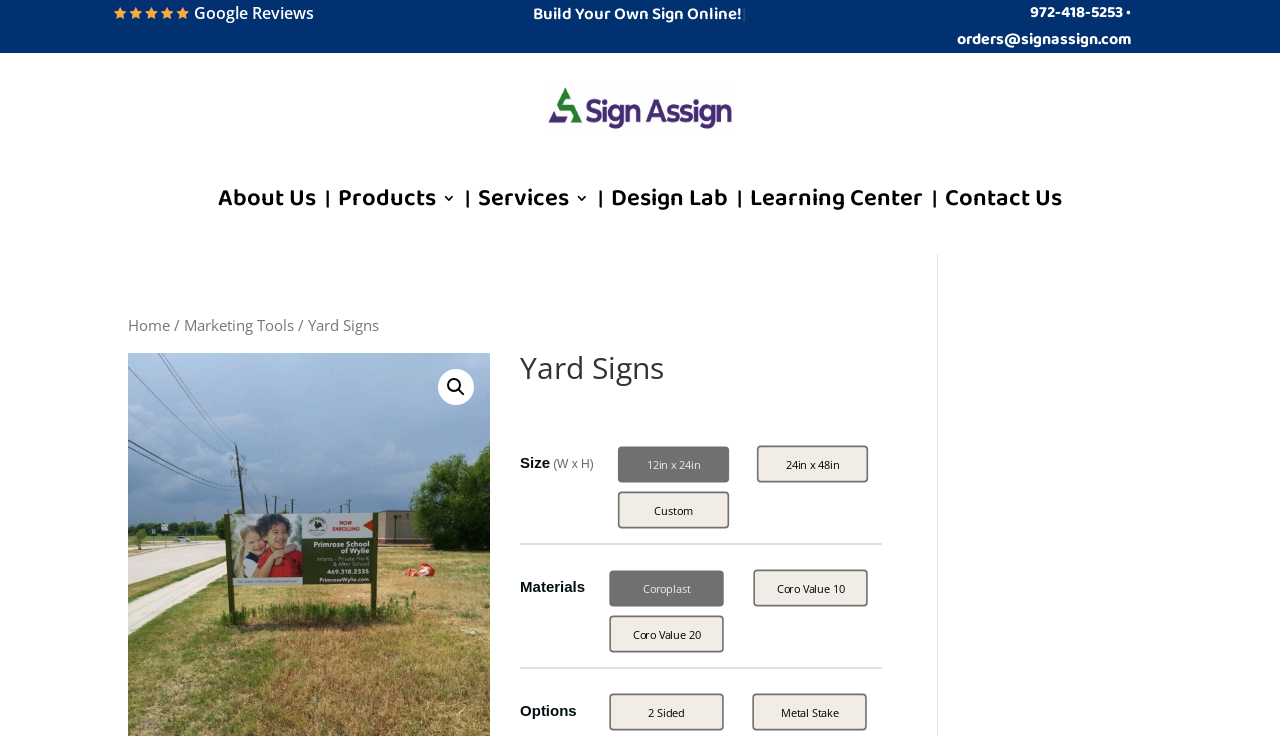Generate the title text from the webpage.

Build Your Own Sign Online!|